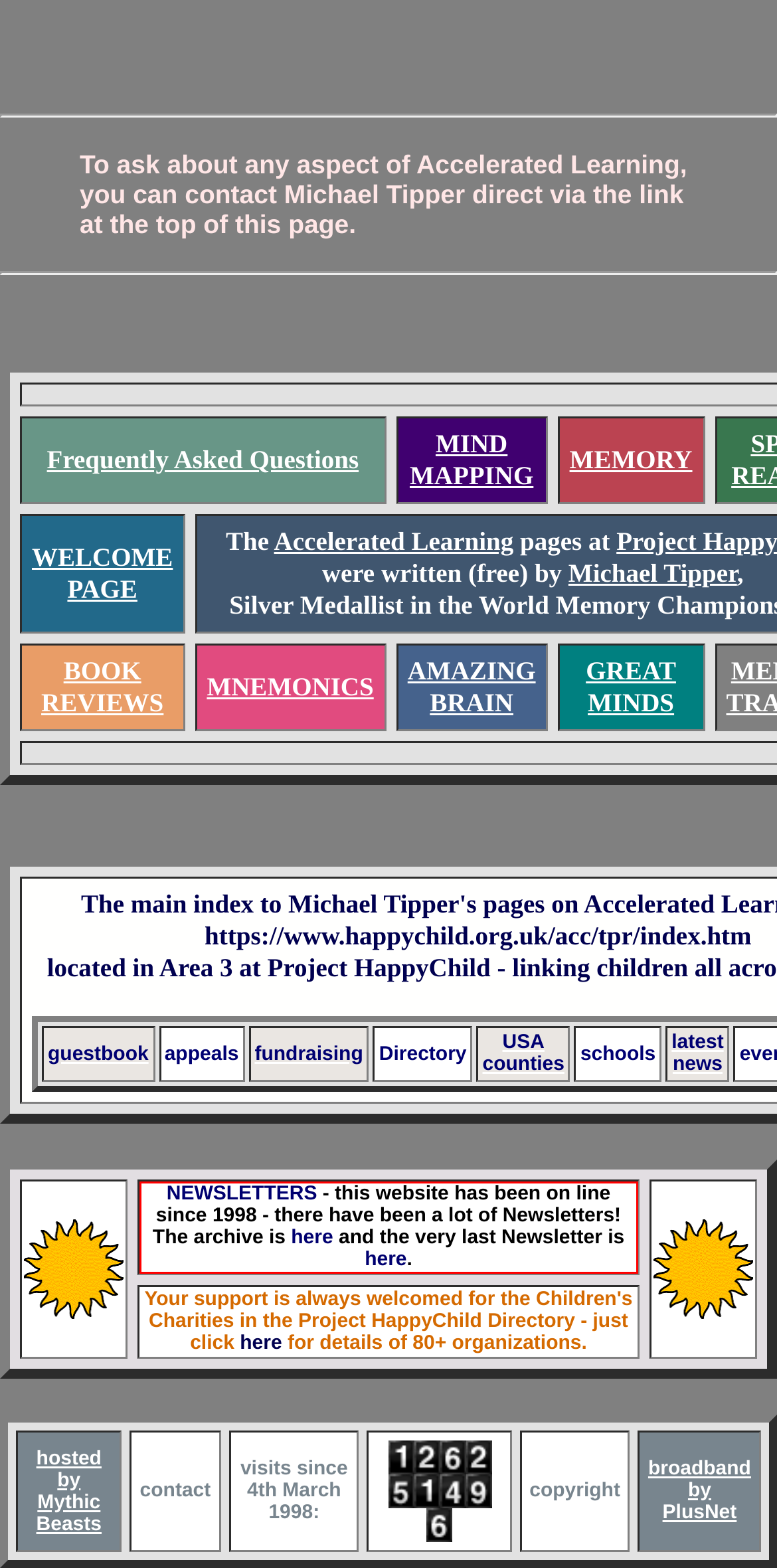In the given screenshot, locate the red bounding box and extract the text content from within it.

NEWSLETTERS - this website has been on line since 1998 - there have been a lot of Newsletters! The archive is here and the very last Newsletter is here.